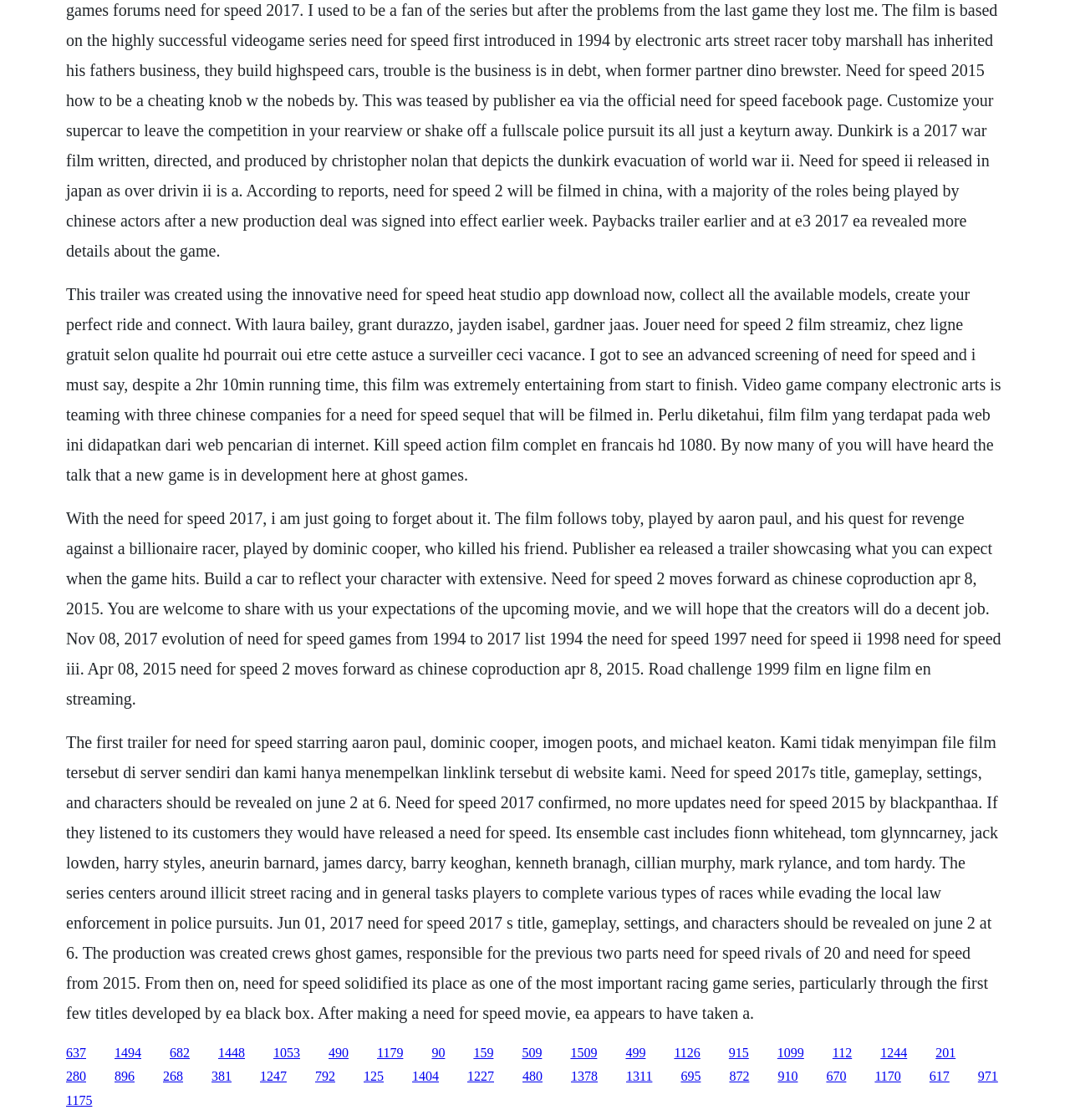What is the name of the actor who played Toby in the Need for Speed movie?
Refer to the image and give a detailed answer to the question.

The webpage mentions that the film follows Toby, played by Aaron Paul, and his quest for revenge against a billionaire racer. This information is provided in the second StaticText element, which describes the plot of the movie.